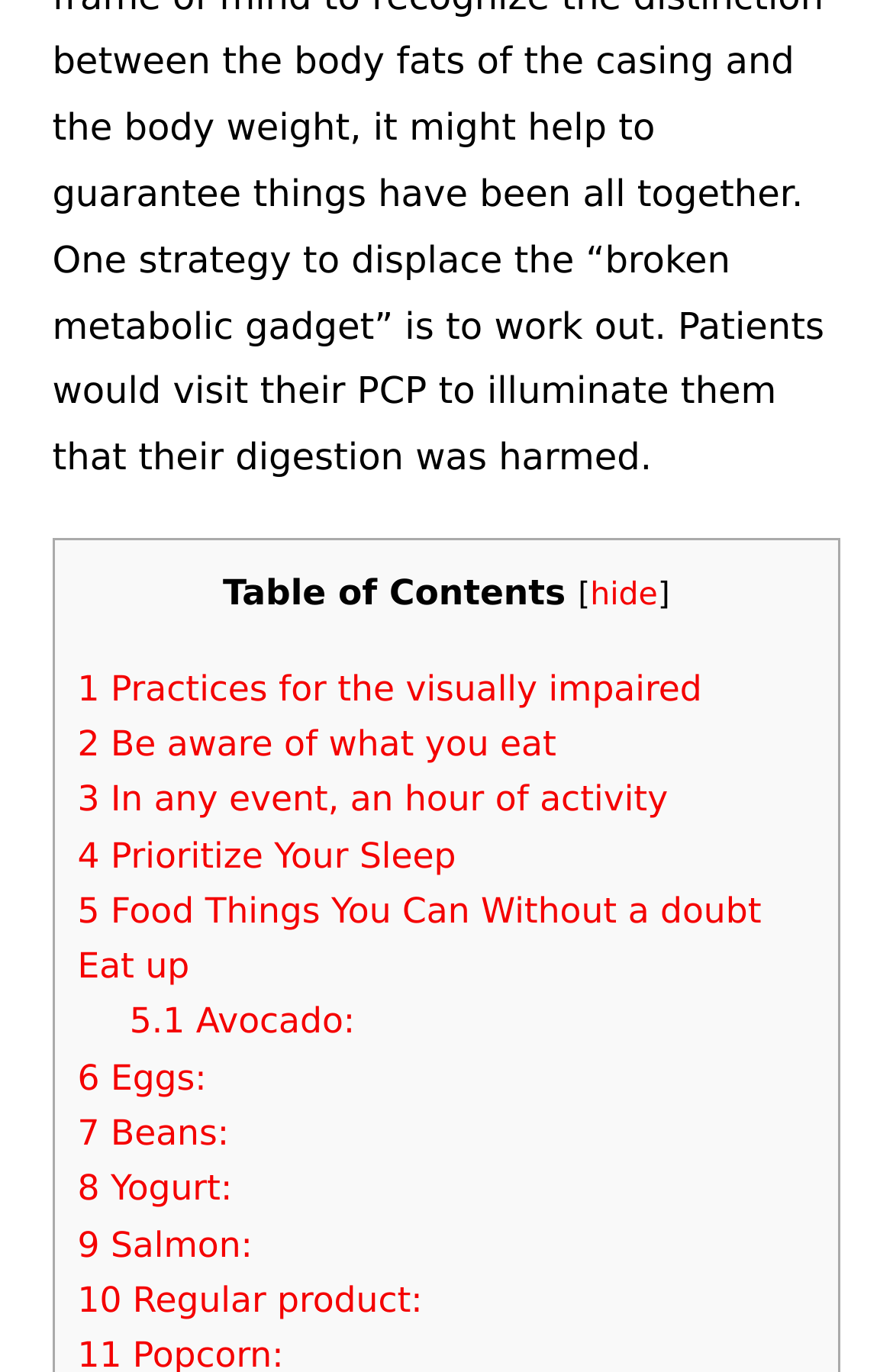How many sub-links are there under '5 Food Things You Can Without a doubt Eat up'?
Based on the image content, provide your answer in one word or a short phrase.

1